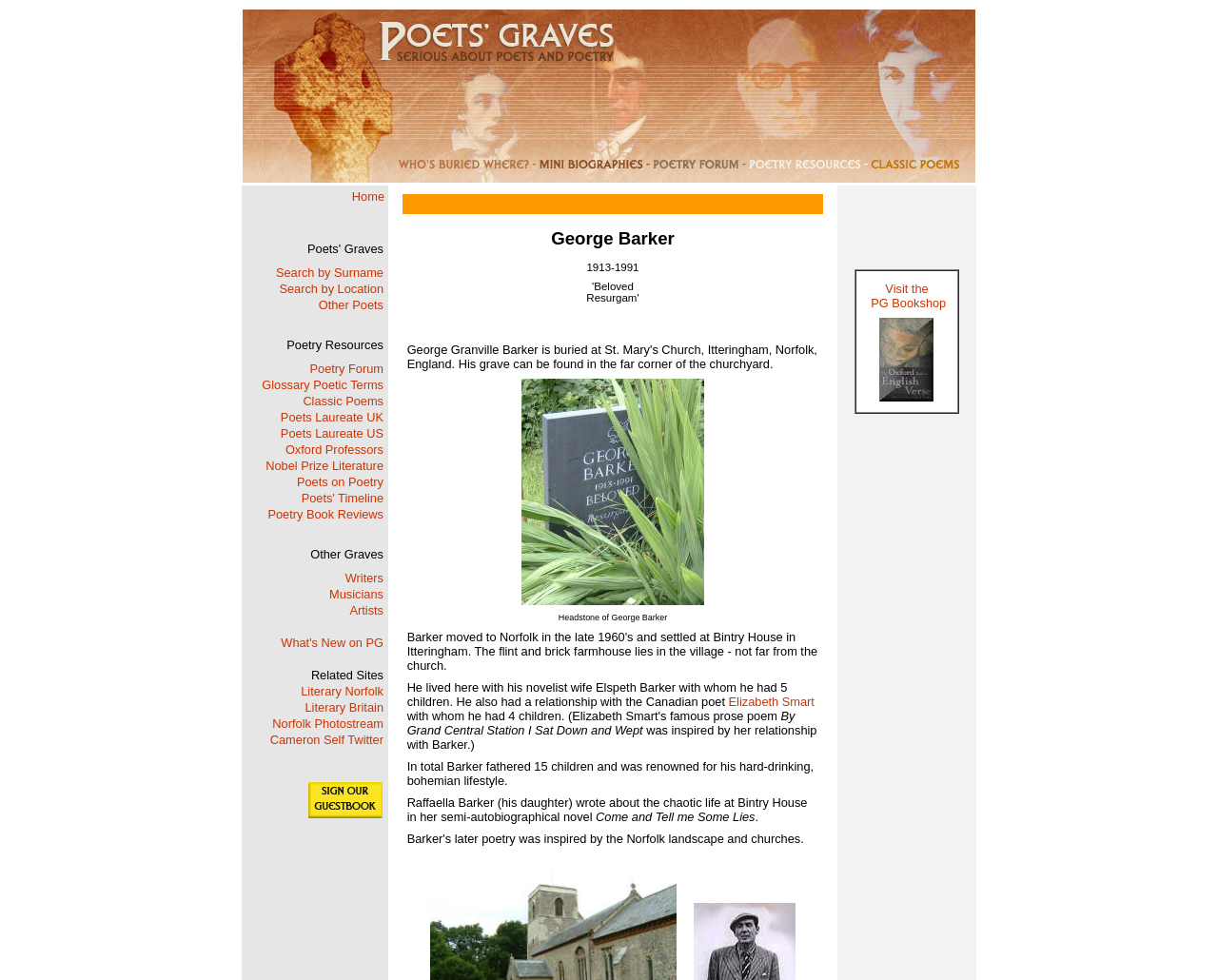Create an elaborate caption that covers all aspects of the webpage.

This webpage is dedicated to poetry and literature. At the top, there are four images, likely representing poets or literary figures, arranged horizontally across the page. Below these images, there is a navigation menu with a "Home" link. 

To the right of the navigation menu, there is a table with multiple rows, each containing a link to a different poetry-related resource. The links are organized into categories, including "Poets' Graves", "Poetry Resources", "Poetry Forum", and "Glossary Poetic Terms". There are also links to specific topics, such as "Classic Poems", "Poets Laureate UK", and "Nobel Prize Literature". 

The table takes up most of the page, with each row stacked vertically below the previous one. The links are arranged in a single column, with no gaps or separators between them. The overall layout is dense, with a focus on providing easy access to a wide range of poetry-related resources.